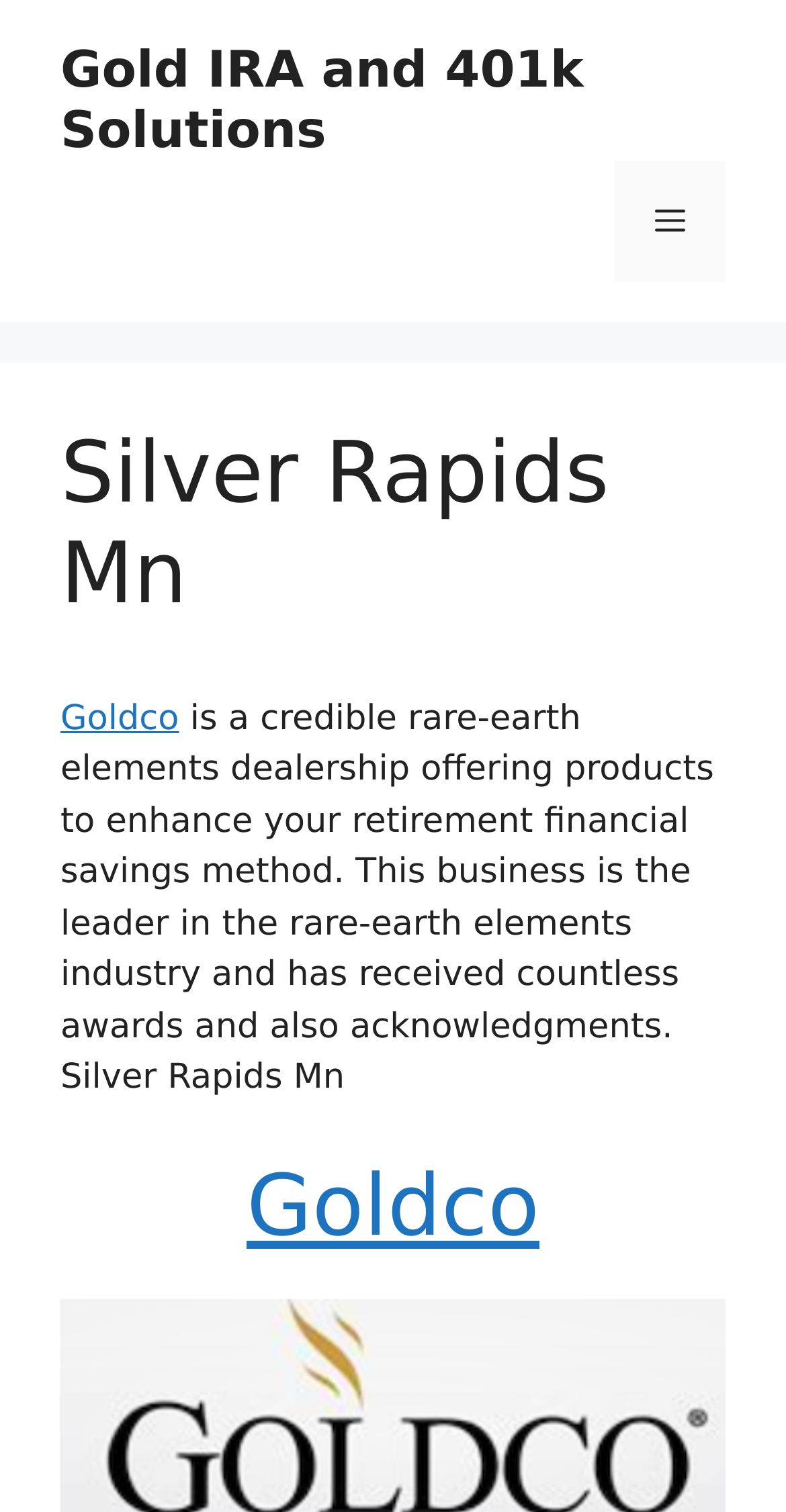Determine the bounding box coordinates for the UI element matching this description: "Goldco".

[0.314, 0.765, 0.686, 0.83]